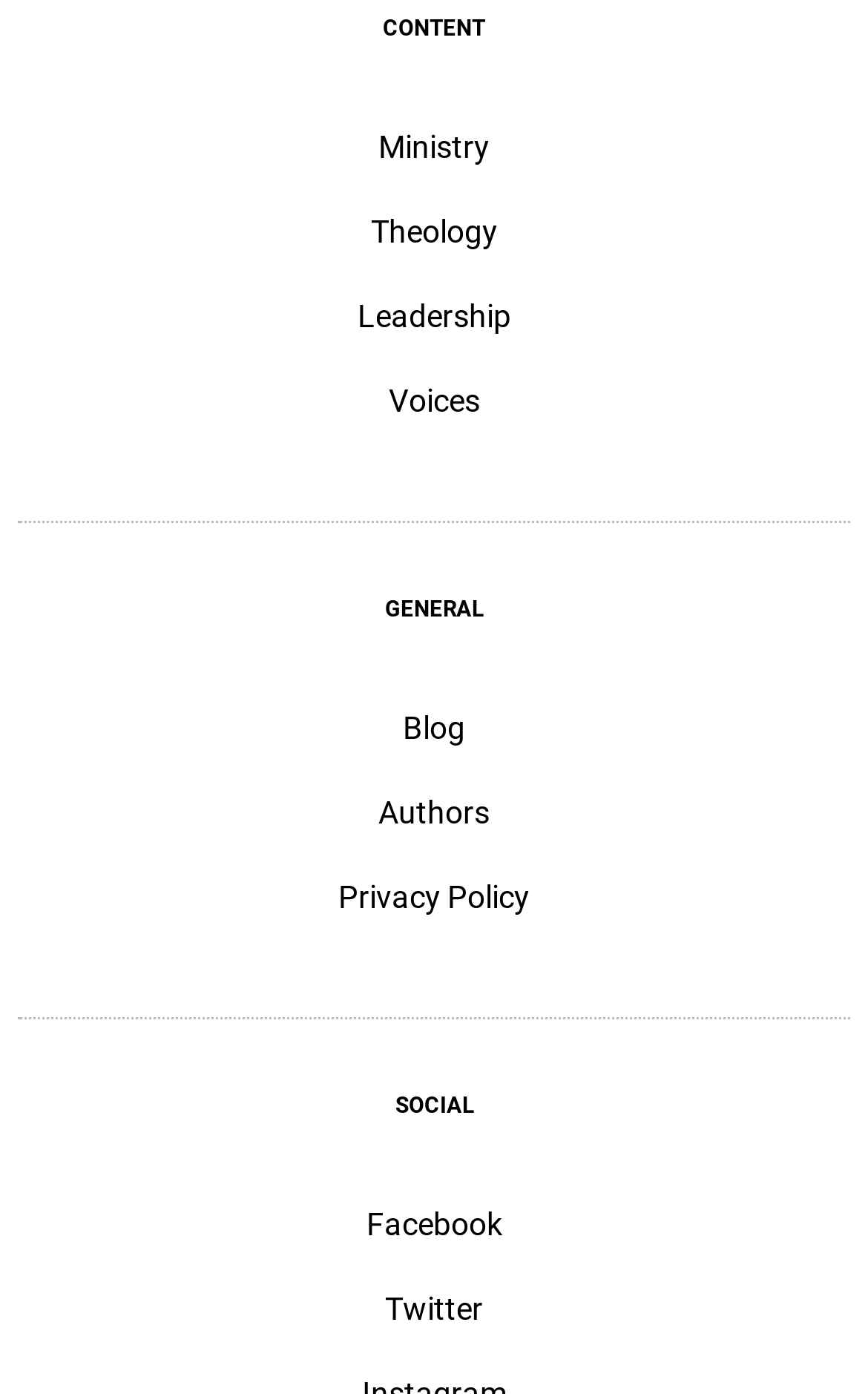What social media platforms are linked on this webpage?
Examine the webpage screenshot and provide an in-depth answer to the question.

By examining the links under the 'SOCIAL' section, I found that the webpage links to Facebook and Twitter, which are likely the social media platforms used by the website or its authors.